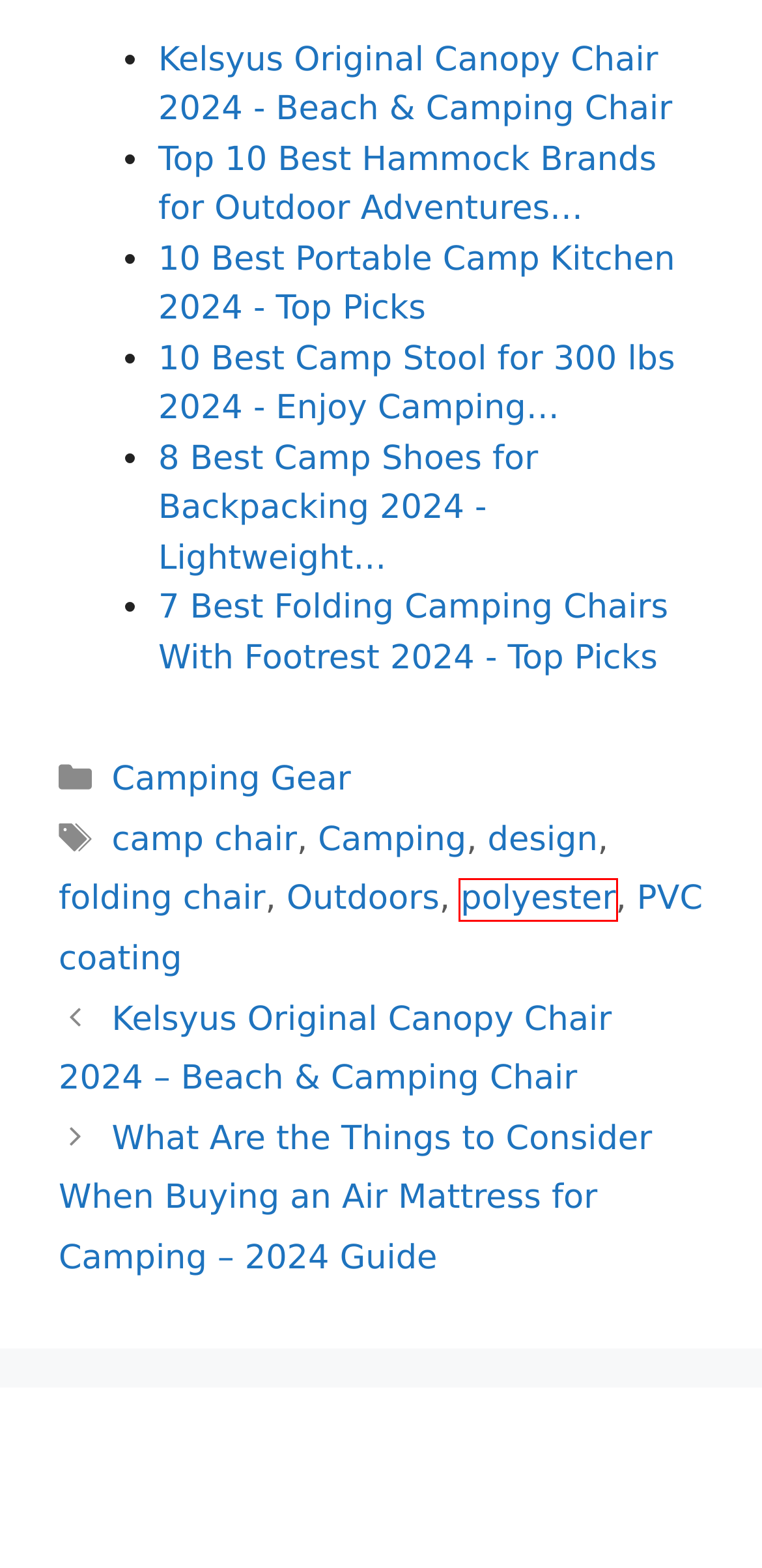You are presented with a screenshot of a webpage with a red bounding box. Select the webpage description that most closely matches the new webpage after clicking the element inside the red bounding box. The options are:
A. Camping
B. PVC coating
C. Top 10 Best Hammock Brands for Outdoor Adventures 2024 - Best Outdoor Experience
D. 10 Best Portable Camp Kitchen 2024 - Top Picks & Reviews
E. What Are the Things to Consider When Buying an Air Mattress for Camping - 2024 Guide - Camping Goals
F. Outdoors
G. polyester
H. design

G